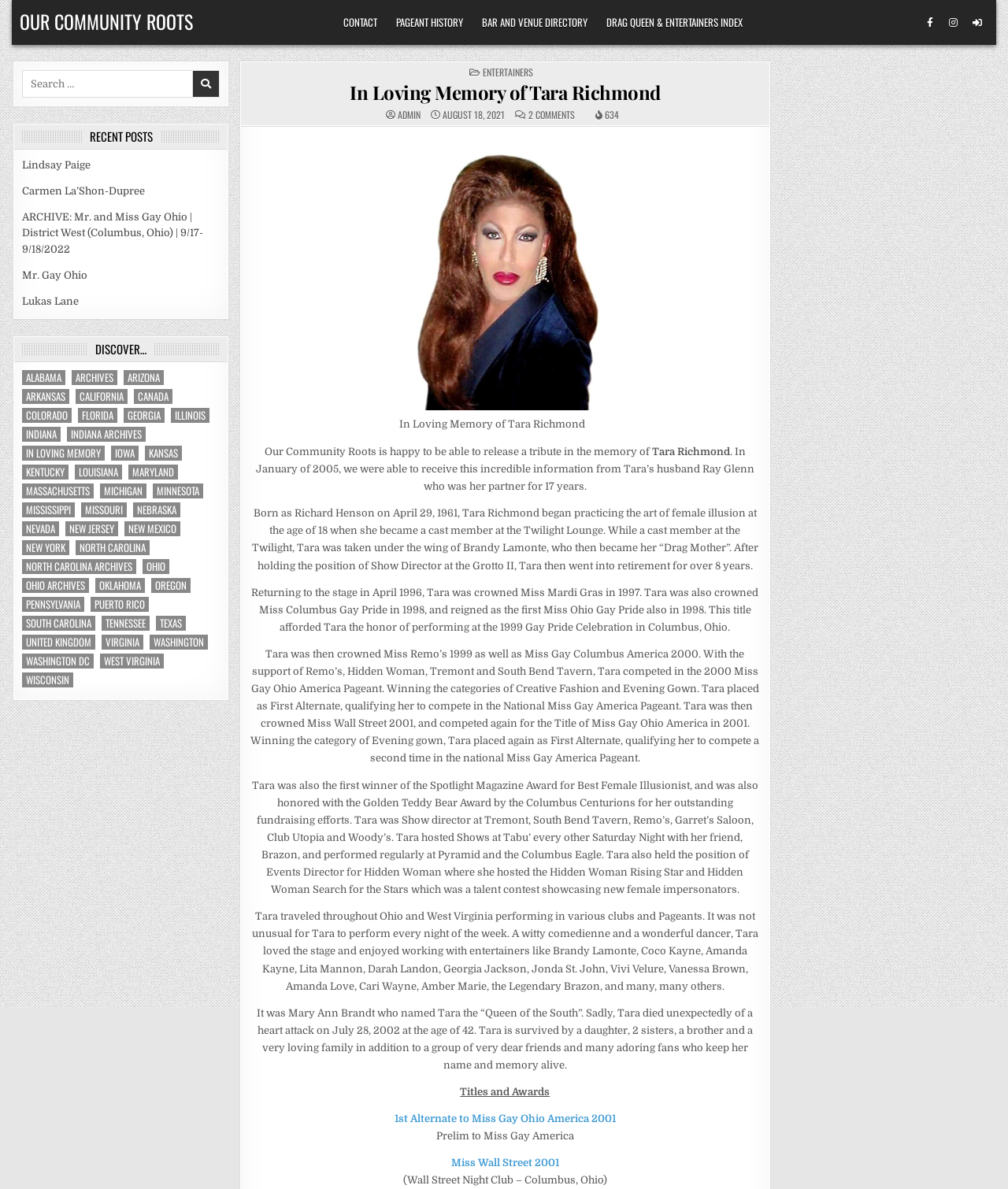Explain the webpage in detail, including its primary components.

The webpage is a tribute to Tara Richmond, a drag queen and entertainer. At the top, there is a navigation menu with links to "CONTACT", "PAGEANT HISTORY", "BAR AND VENUE DIRECTORY", and "DRAG QUEEN & ENTERTAINERS INDEX". Below the navigation menu, there is a header with the title "In Loving Memory of Tara Richmond" and a subheading "Our Community Roots". 

To the right of the header, there are three social media buttons: Facebook, Instagram, and a login/register button. Below the header, there is a section with a heading "POSTED IN" and links to "ENTERTAINERS" and "ADMIN". 

The main content of the webpage is a biography of Tara Richmond, which includes her life story, achievements, and awards. The biography is divided into several paragraphs, with headings and subheadings. There is also an image of Tara Richmond, accompanied by a figcaption. 

At the bottom of the webpage, there are several sections, including "Titles and Awards", "RECENT POSTS", and "DISCOVER…". The "RECENT POSTS" section lists several links to recent posts, including "Lindsay Paige", "Carmen La'Shon-Dupree", and "Mr. Gay Ohio". The "DISCOVER…" section lists links to various states and archives, including "Alabama", "Archives", "Arizona", and "California".